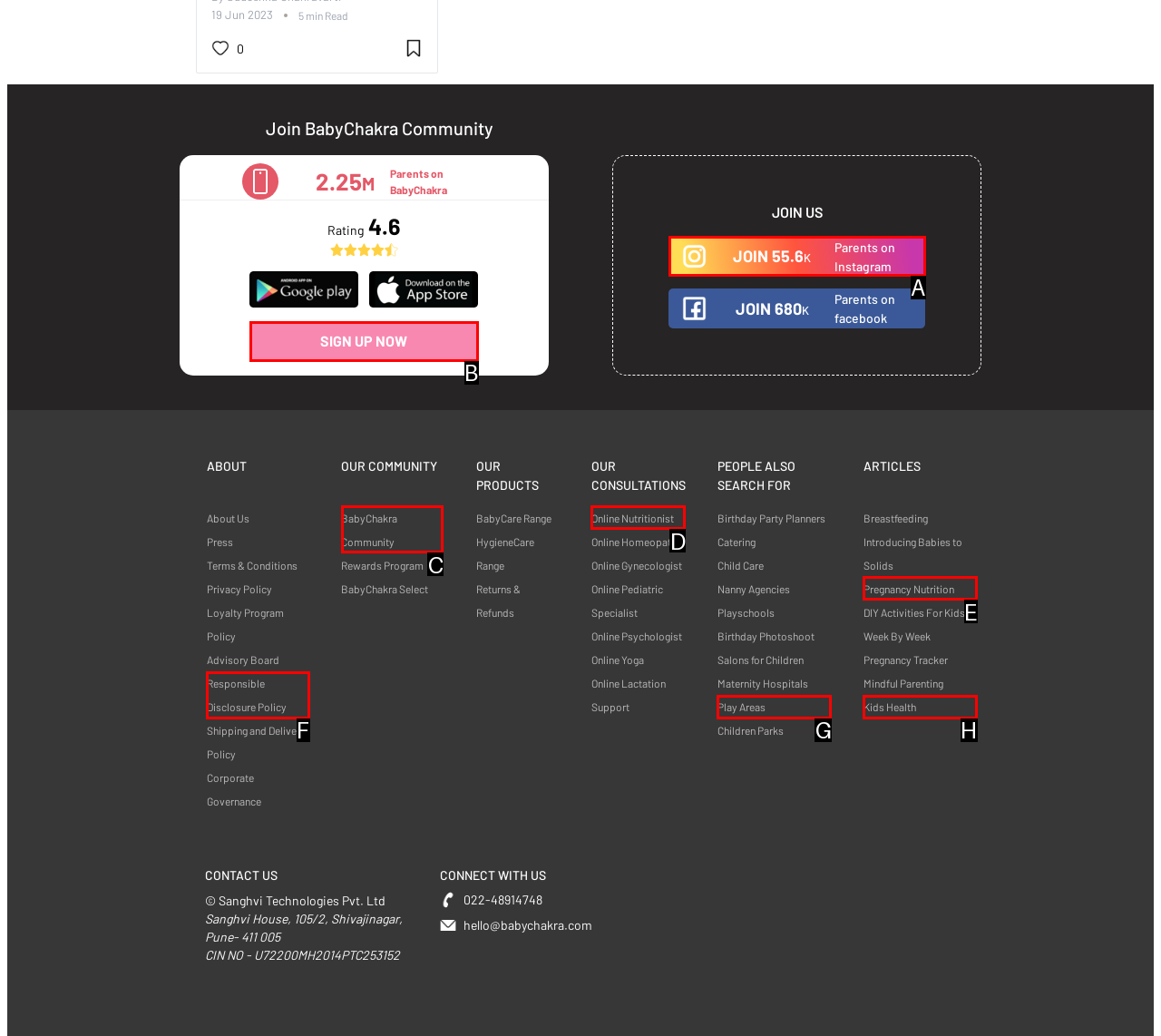Select the UI element that should be clicked to execute the following task: Open the BabyChakra Community link
Provide the letter of the correct choice from the given options.

C